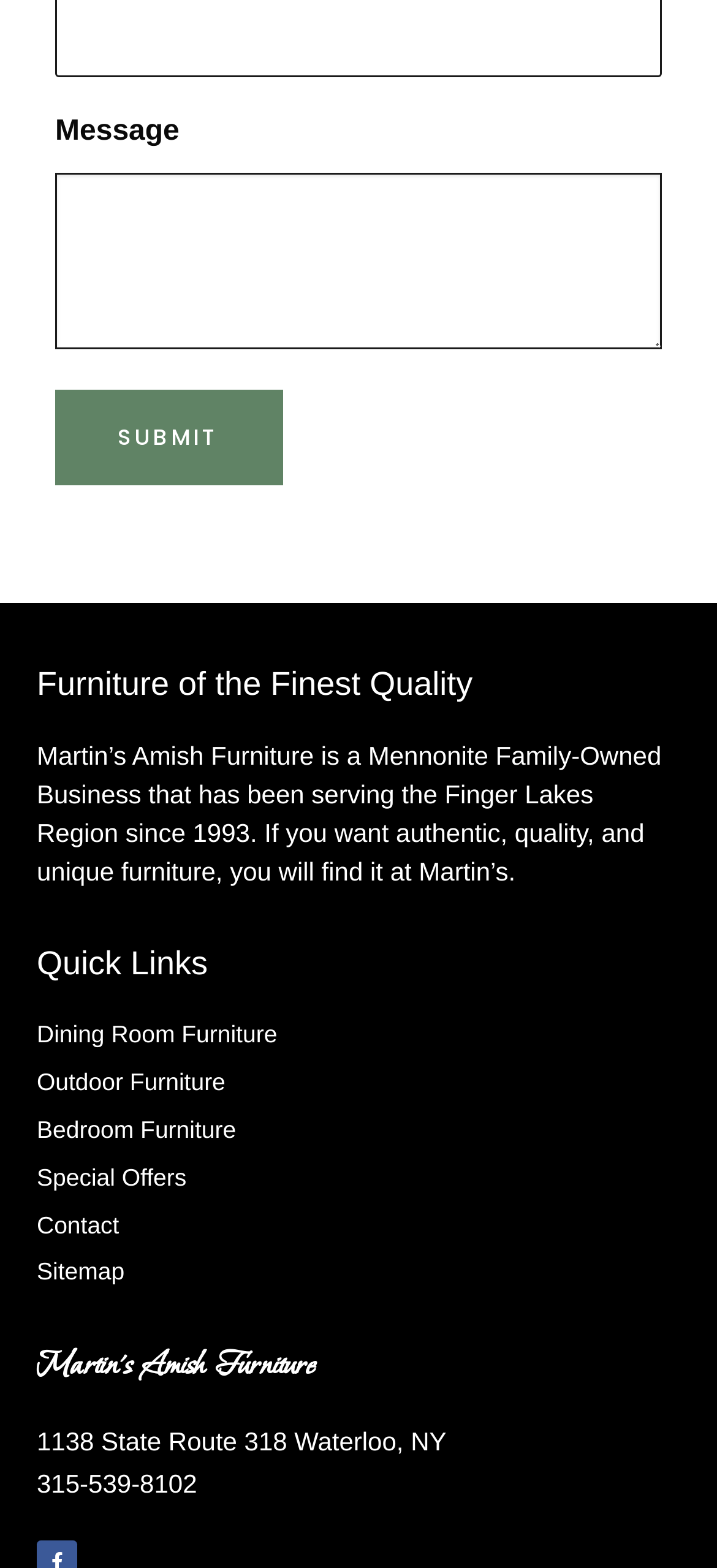Carefully examine the image and provide an in-depth answer to the question: How long has the business been serving the Finger Lakes Region?

The duration of the business's service to the Finger Lakes Region can be found in the static text element that describes the business, which reads 'Martin’s Amish Furniture is a Mennonite Family-Owned Business that has been serving the Finger Lakes Region since 1993'.